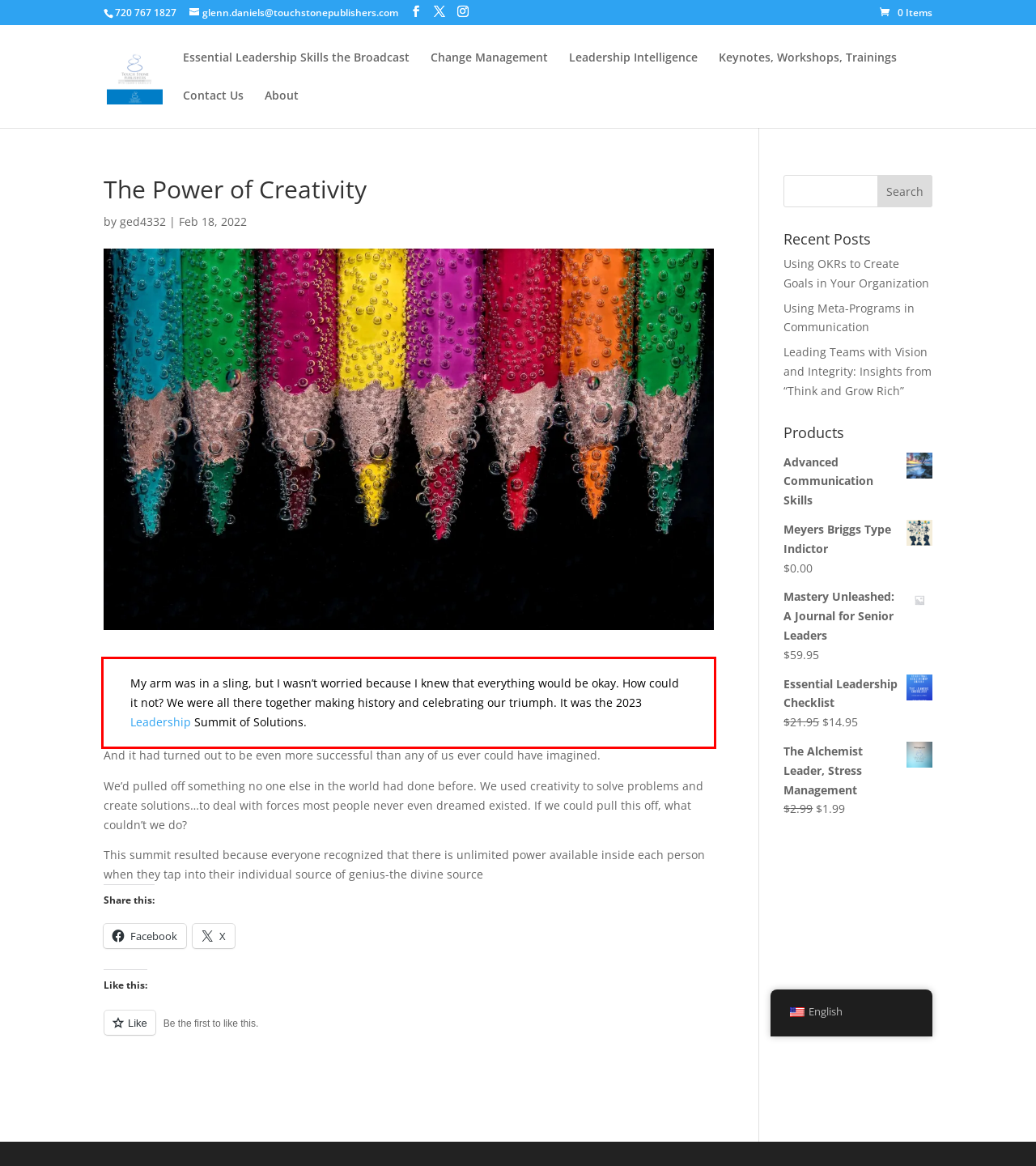Please identify the text within the red rectangular bounding box in the provided webpage screenshot.

My arm was in a sling, but I wasn’t worried because I knew that everything would be okay. How could it not? We were all there together making history and celebrating our triumph. It was the 2023 Leadership Summit of Solutions.